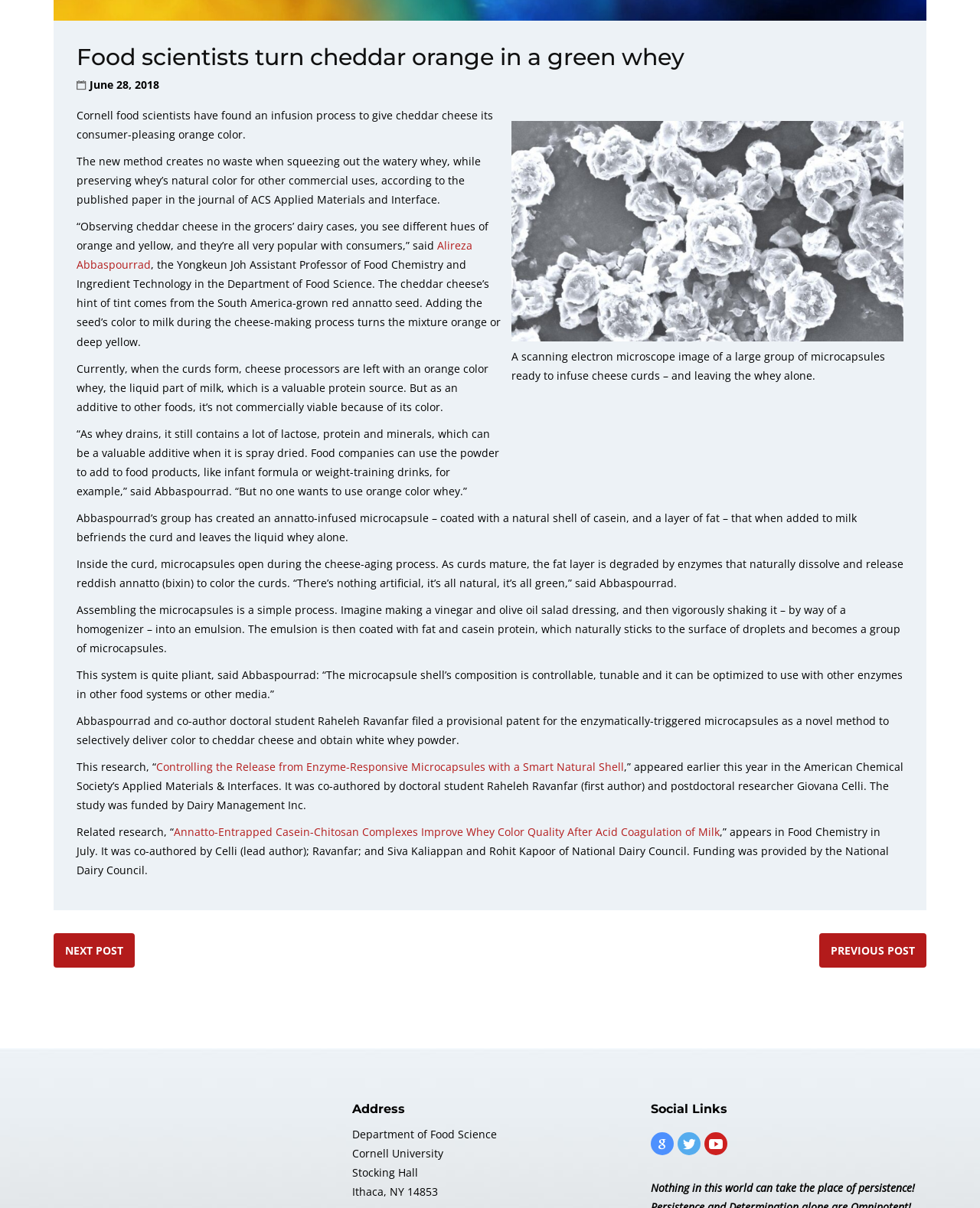Please locate the bounding box coordinates of the element that should be clicked to complete the given instruction: "Click the Facebook social link".

[0.664, 0.937, 0.688, 0.956]